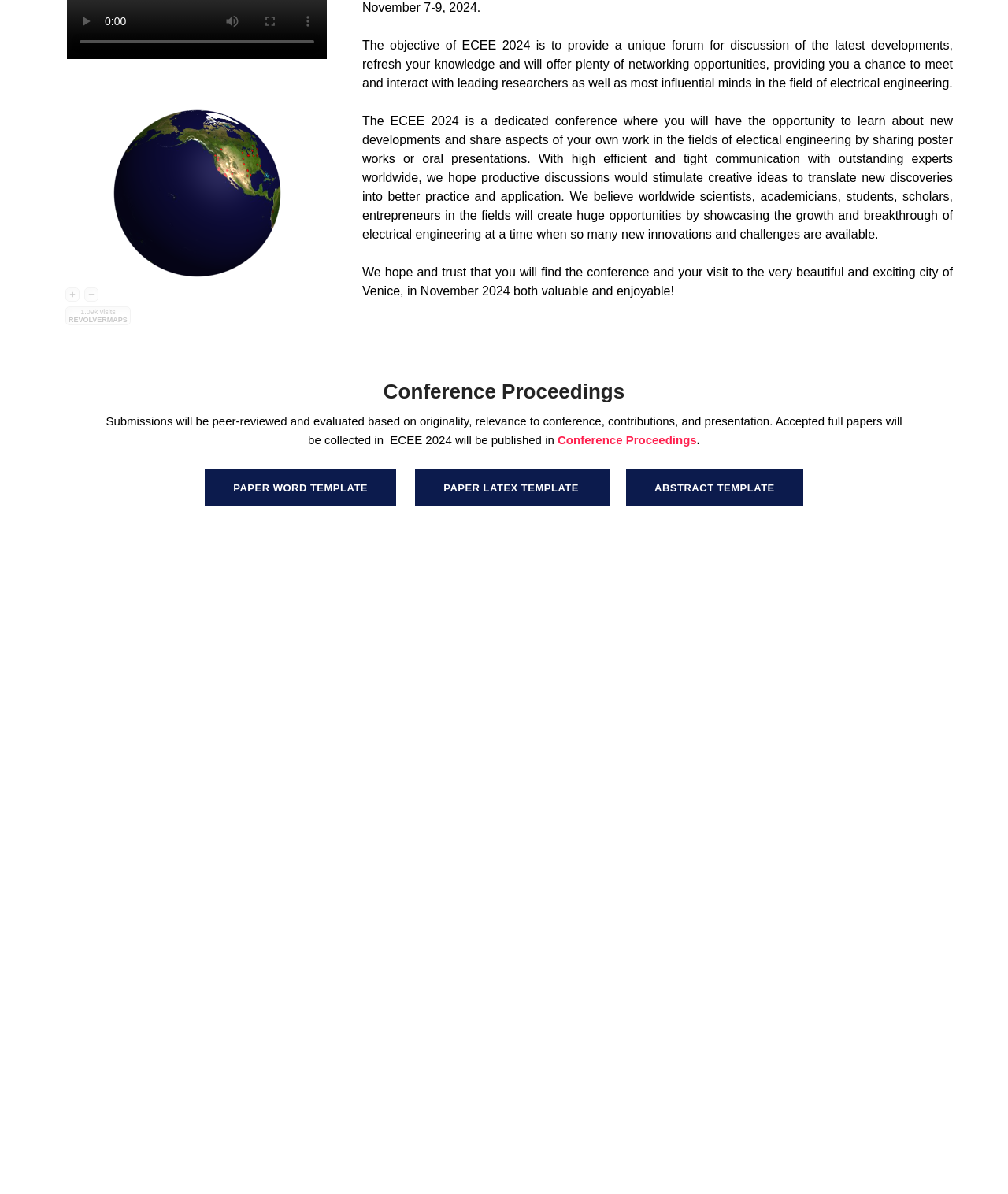Given the description "Paper Latex Template", determine the bounding box of the corresponding UI element.

[0.412, 0.393, 0.606, 0.424]